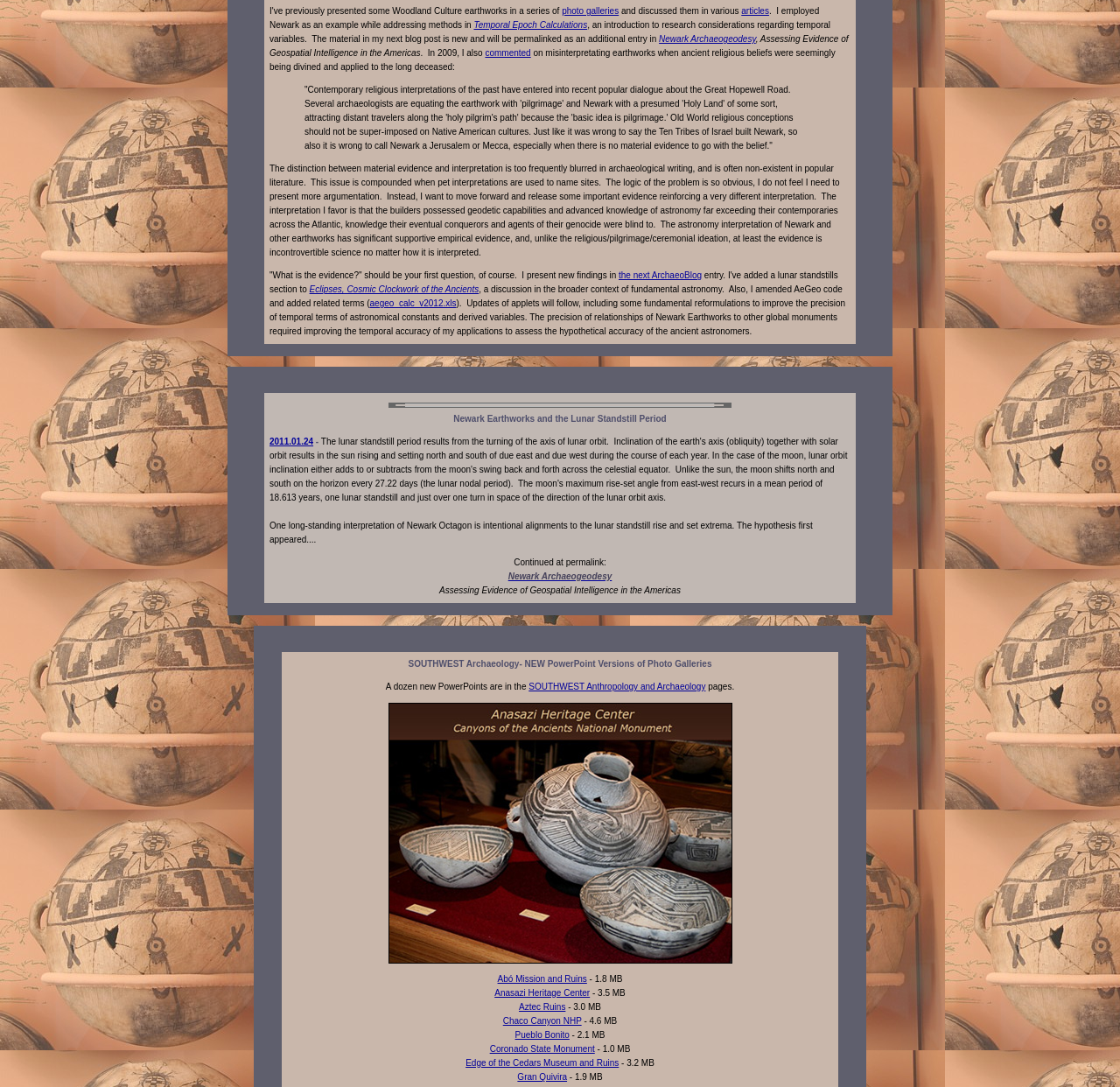Determine the bounding box coordinates of the clickable region to follow the instruction: "read the blockquote".

[0.272, 0.076, 0.728, 0.141]